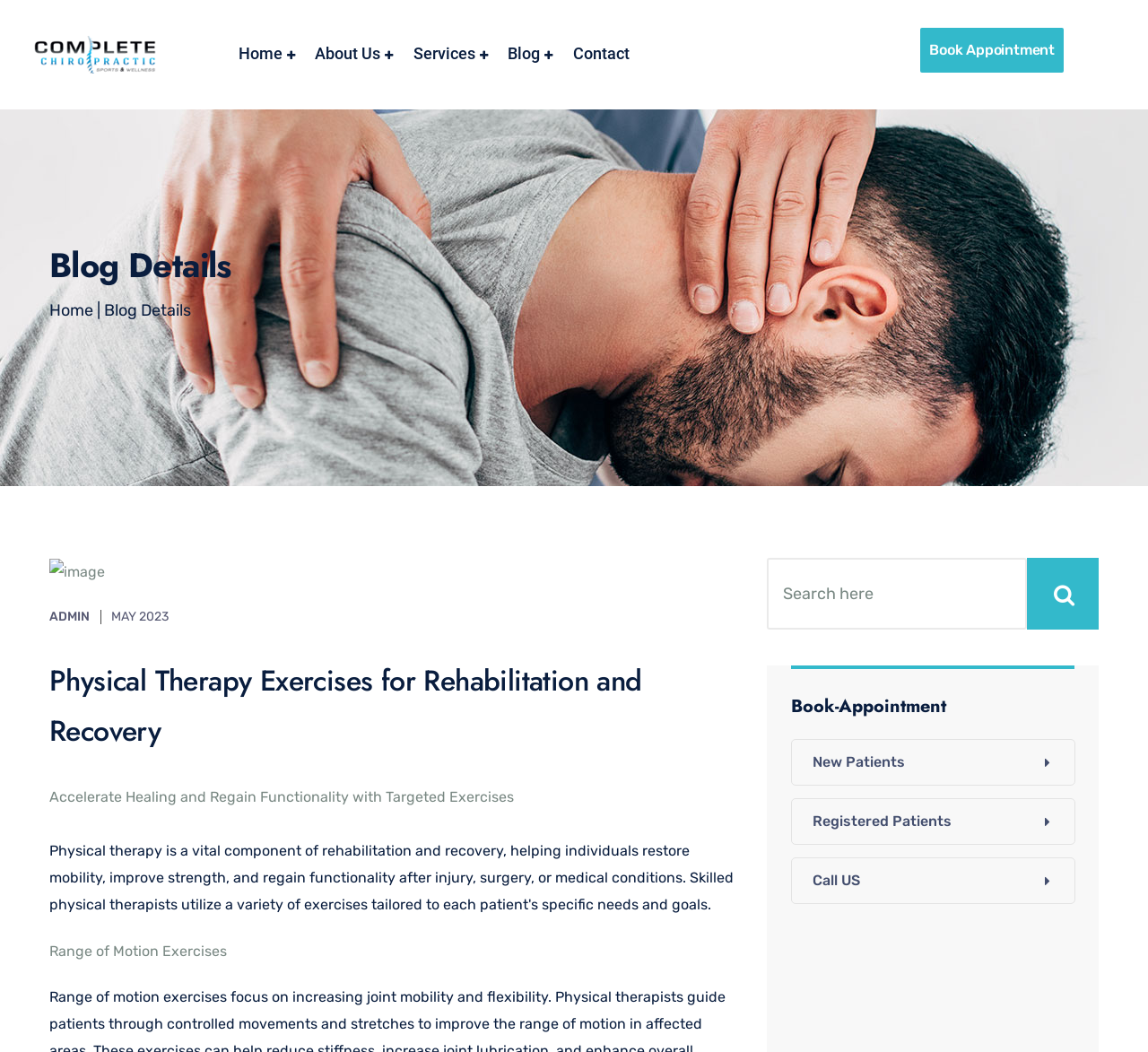What are the options for patients on the webpage?
Please answer the question with a single word or phrase, referencing the image.

New Patients, Registered Patients, Call US